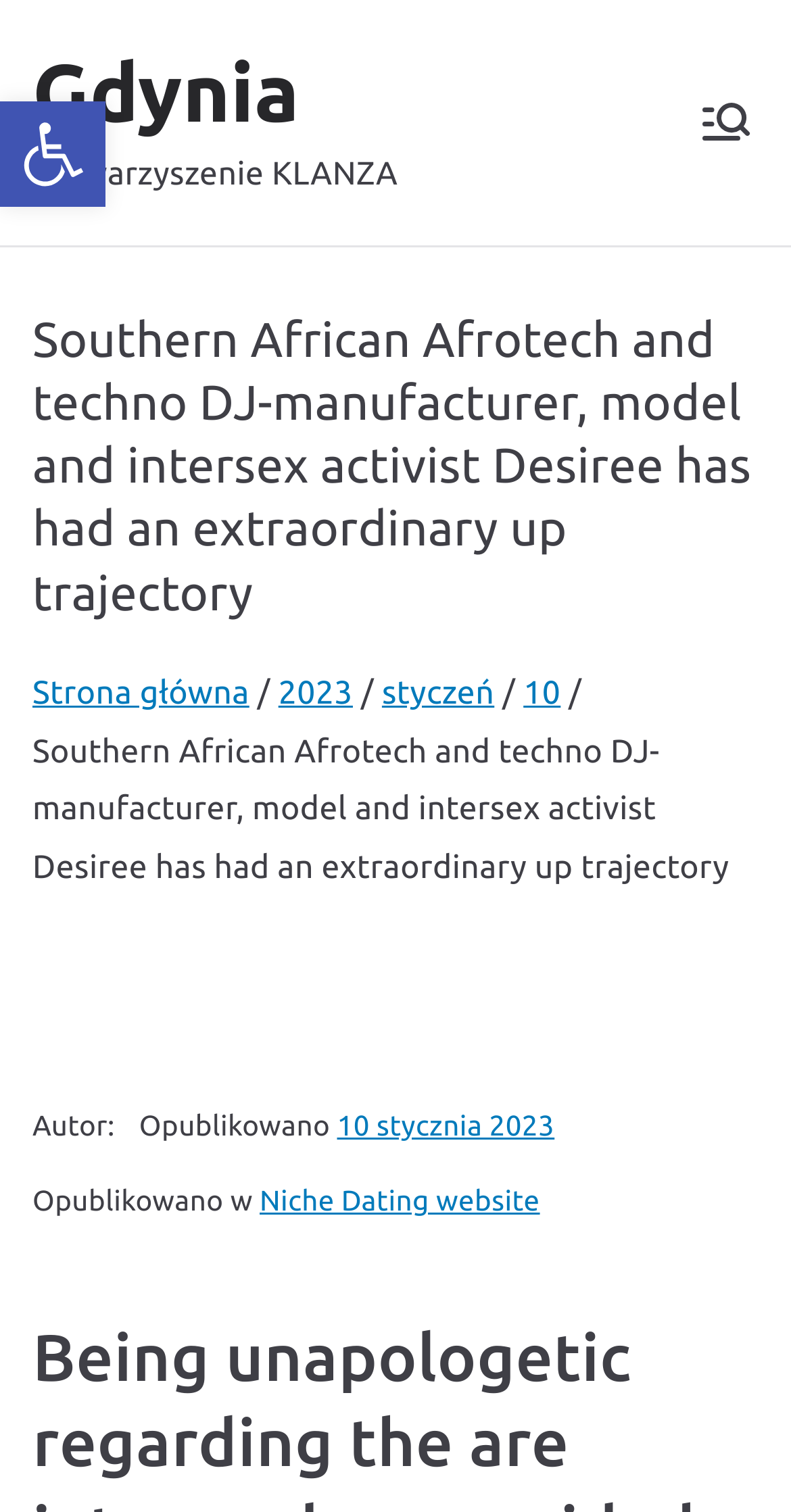Please specify the bounding box coordinates of the area that should be clicked to accomplish the following instruction: "Check the comments section". The coordinates should consist of four float numbers between 0 and 1, i.e., [left, top, right, bottom].

None